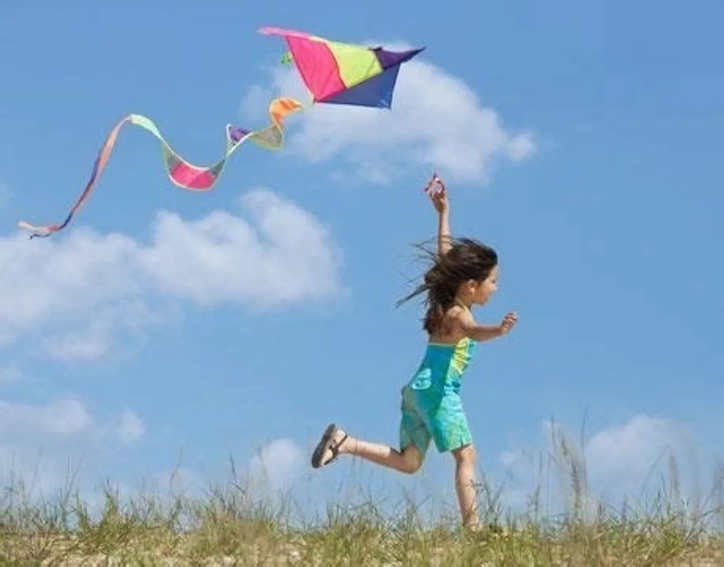Is the girl's hair short?
Refer to the image and provide a one-word or short phrase answer.

No